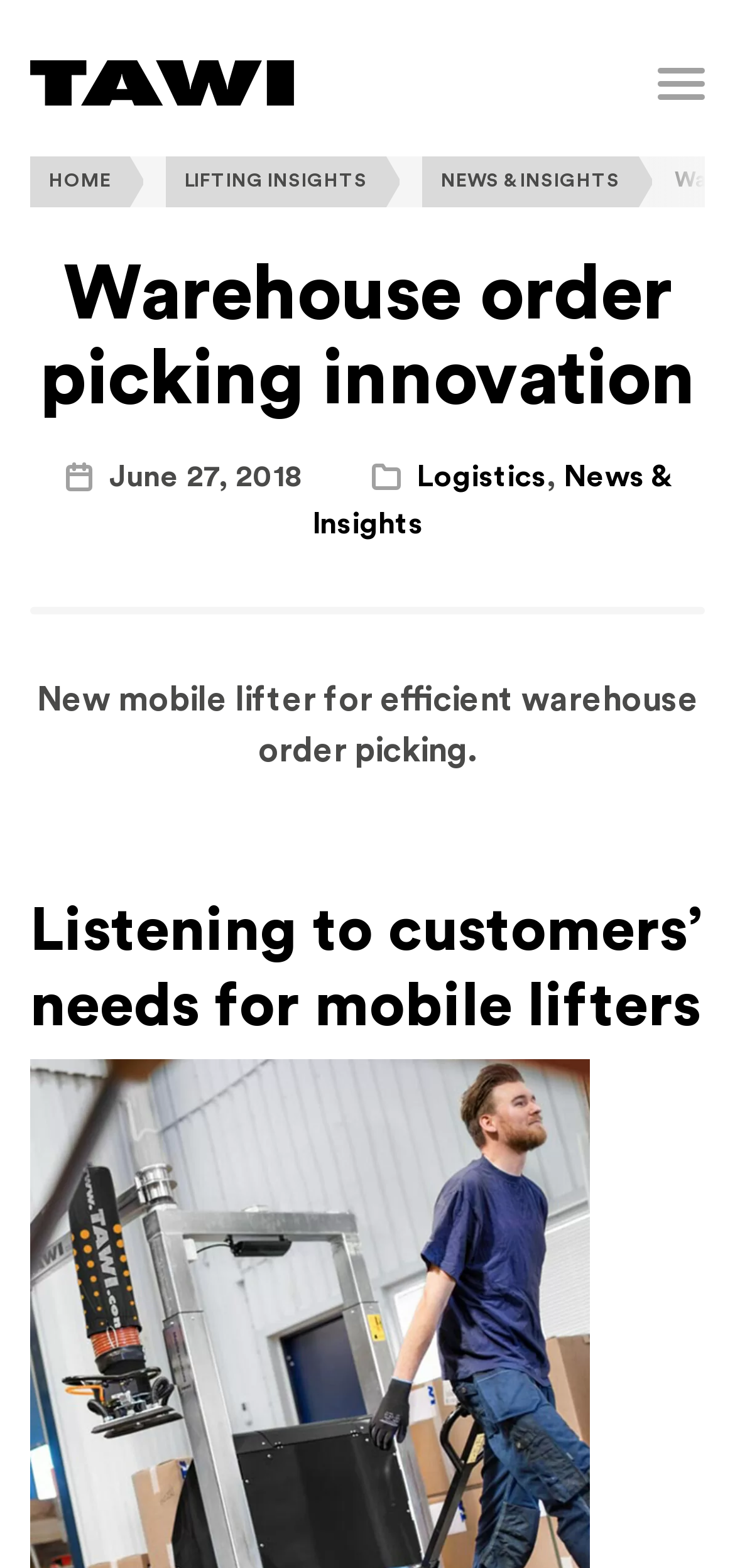Explain the webpage's design and content in an elaborate manner.

The webpage is about warehouse order picking innovation, specifically highlighting a new mobile lifter for efficient warehouse order picking. At the top left, there is a logo with a link to the home page, accompanied by a menu link at the top right. Below the logo, there is a navigation menu with links to "HOME", "LIFTING INSIGHTS", and "NEWS & INSIGHTS".

The main content area is divided into two sections. The top section features a heading "Warehouse order picking innovation" and a subheading "June 27, 2018", indicating the date of the article or news. There are also two links, "Logistics" and "News & Insights", positioned below the subheading.

The bottom section has a static text describing the new mobile lifter, which is a key feature of the warehouse order picking innovation. Below this text, there is a heading "Listening to customers’ needs for mobile lifters", suggesting that the article or news is focused on understanding customer needs.

At the bottom right, there is a link "Go to the top", allowing users to quickly navigate back to the top of the page. Overall, the webpage appears to be a news article or blog post discussing warehouse order picking innovation and its benefits.